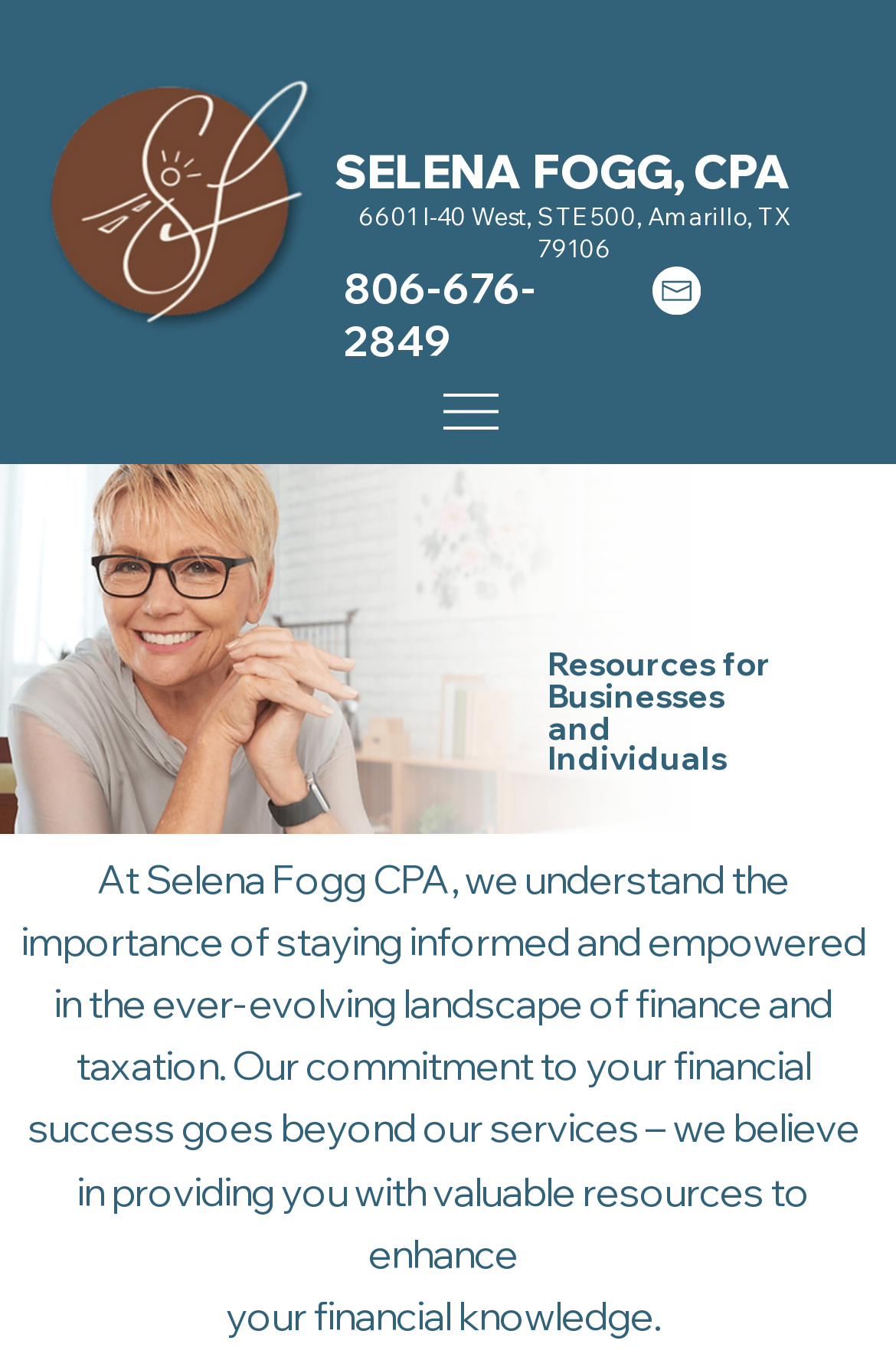Answer the question with a brief word or phrase:
What type of image is displayed on the page?

Woman smiling with glasses and folded hands